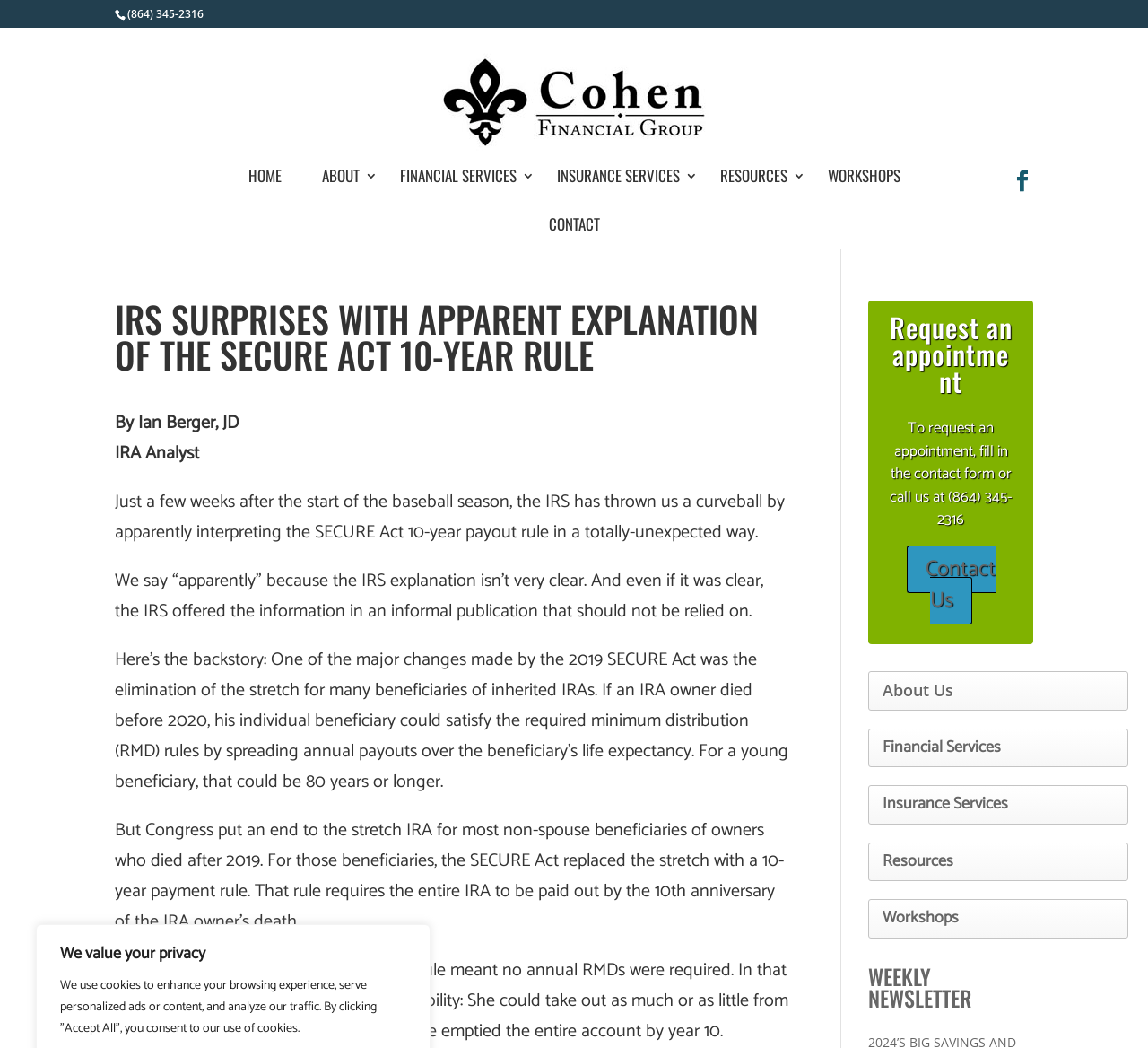What is the purpose of the 'Search for:' box?
Provide a detailed and extensive answer to the question.

I inferred the purpose of the 'Search for:' box by its location and design, which suggests that it is a search function to find content on the website.